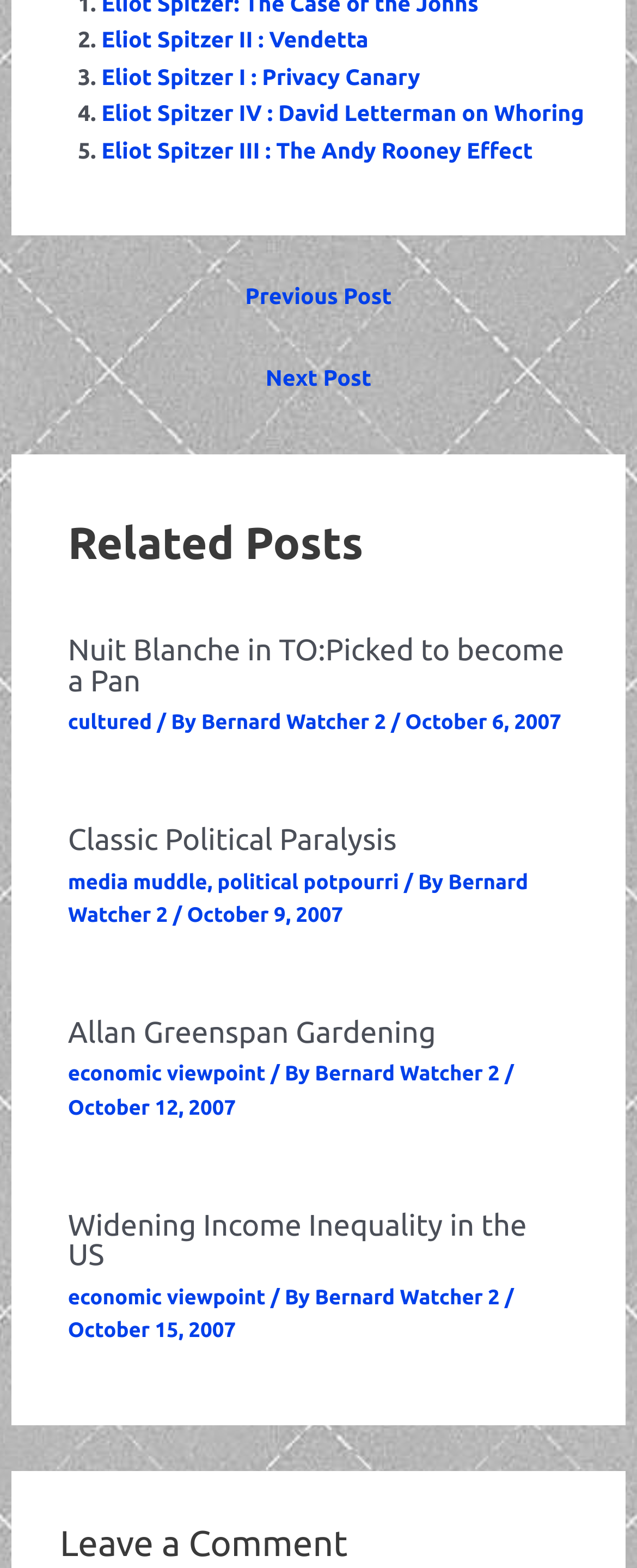What is the date of the last related post?
Using the screenshot, give a one-word or short phrase answer.

October 15, 2007